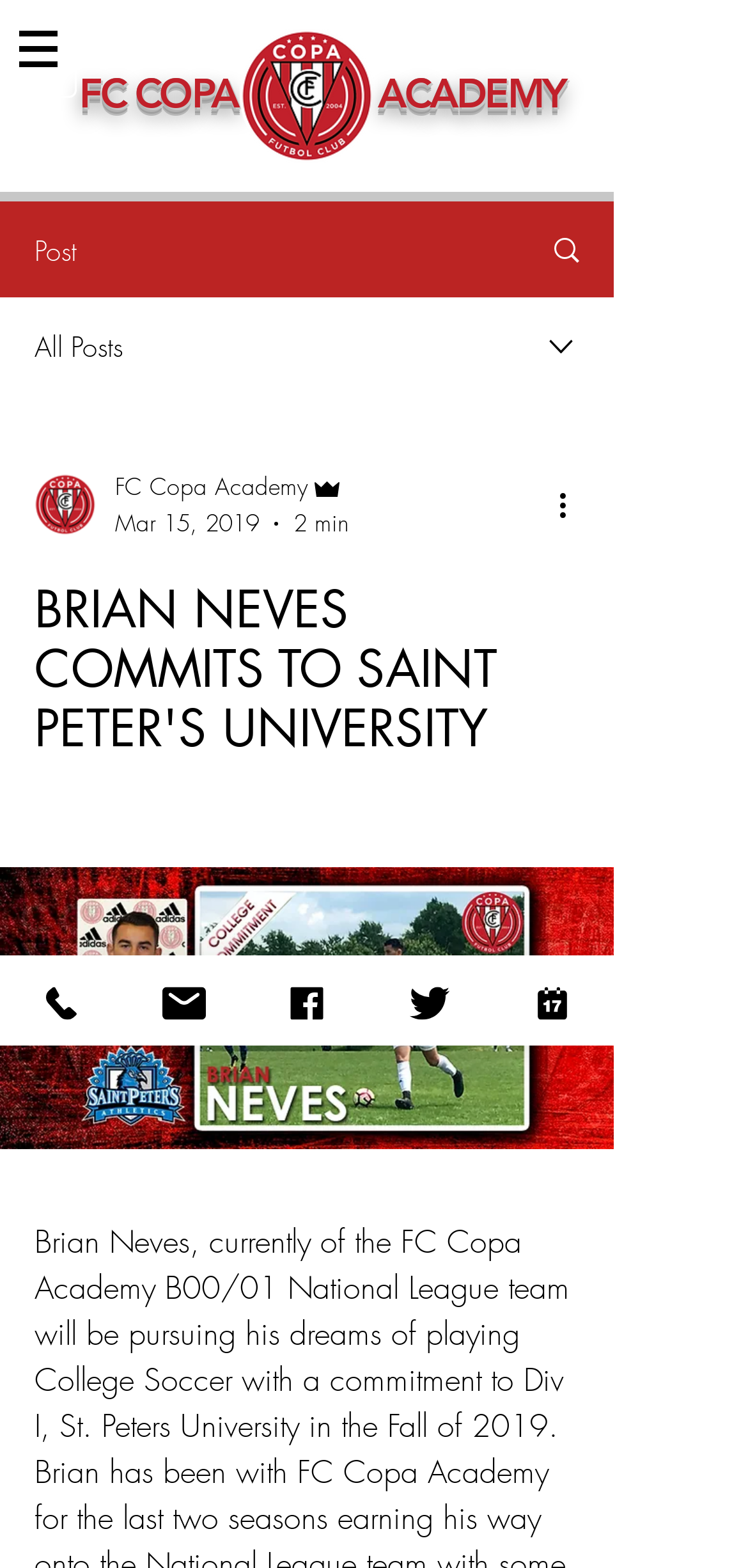What is the name of the university? Refer to the image and provide a one-word or short phrase answer.

St. Peters University